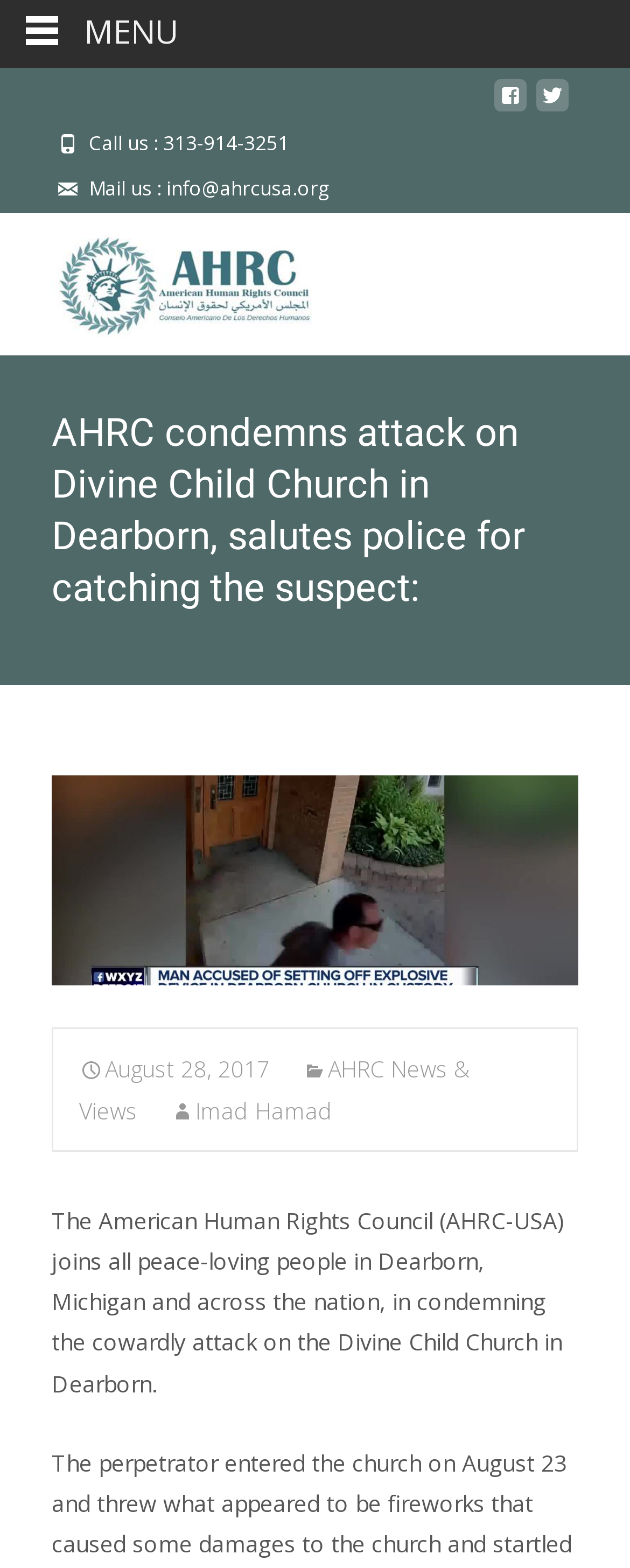Bounding box coordinates are specified in the format (top-left x, top-left y, bottom-right x, bottom-right y). All values are floating point numbers bounded between 0 and 1. Please provide the bounding box coordinate of the region this sentence describes: Guest Riders

None